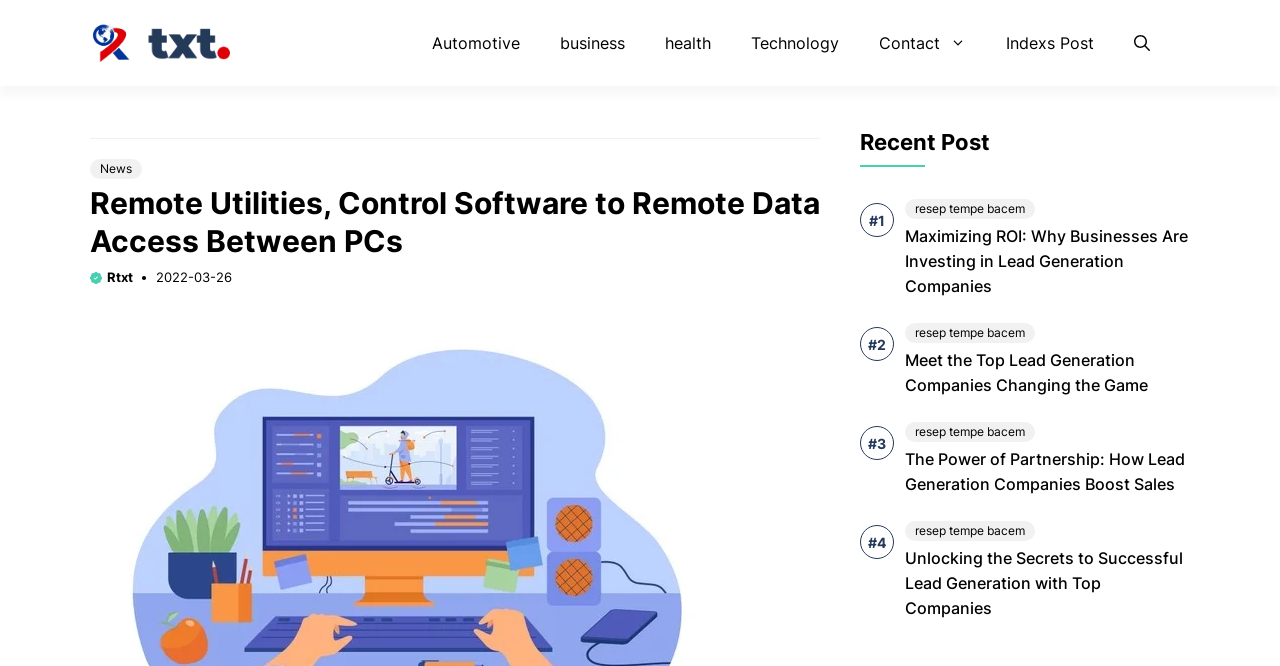What is the topic of the first recent post?
Look at the screenshot and give a one-word or phrase answer.

resep tempe bacem